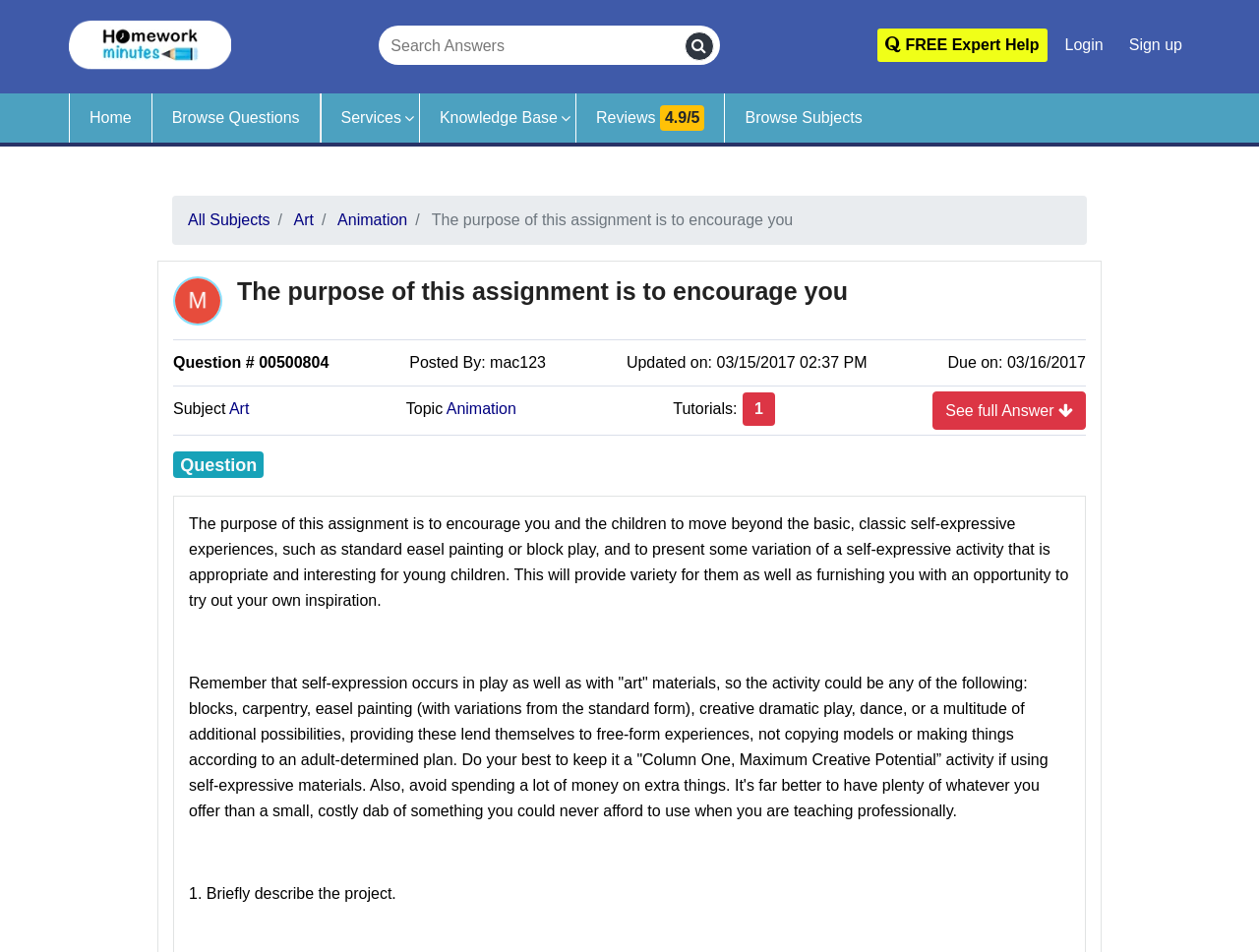Using the element description: "title="Homework Minutes"", determine the bounding box coordinates for the specified UI element. The coordinates should be four float numbers between 0 and 1, [left, top, right, bottom].

[0.055, 0.037, 0.184, 0.055]